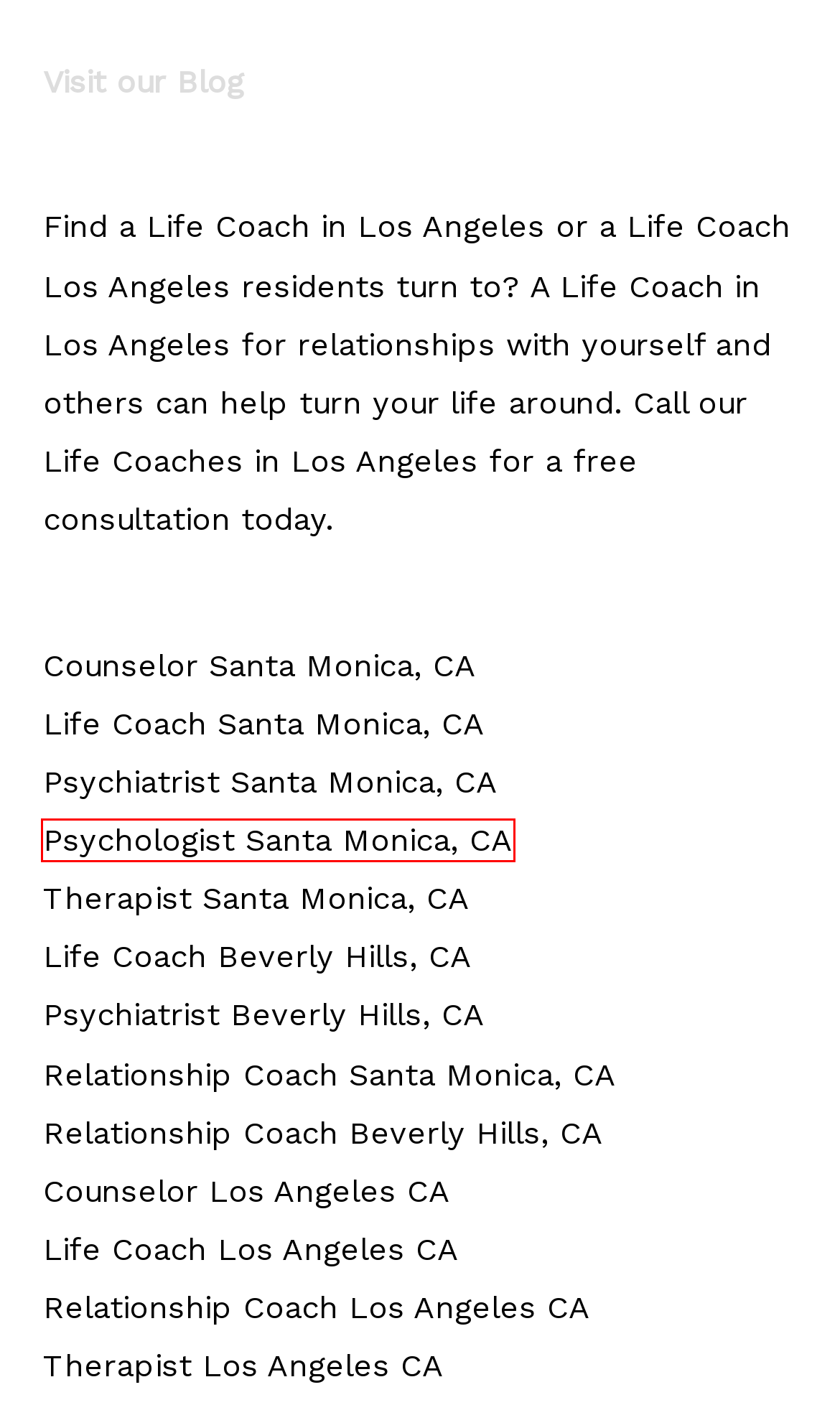You have a screenshot showing a webpage with a red bounding box highlighting an element. Choose the webpage description that best fits the new webpage after clicking the highlighted element. The descriptions are:
A. Psychologist Santa Monica, CA | Sukha Wellness Institute
B. Relationship Coach Santa Monica, CA | Sukha Wellness Institute
C. Psychiatrist Beverly Hills, CA | Sukha Wellness Institute
D. Relationship Coach Beverly Hills, CA | Sukha Wellness Institute
E. Relationship Coach Los Angeles, CA - Life Coach Los Angeles CA
F. Counselor Santa Monica, CA | Sukha Wellness Institute
G. Blog | Sukha Wellness Institute | Los Angeles
H. Therapist Santa Monica, CA | Sukha Wellness Institute

A